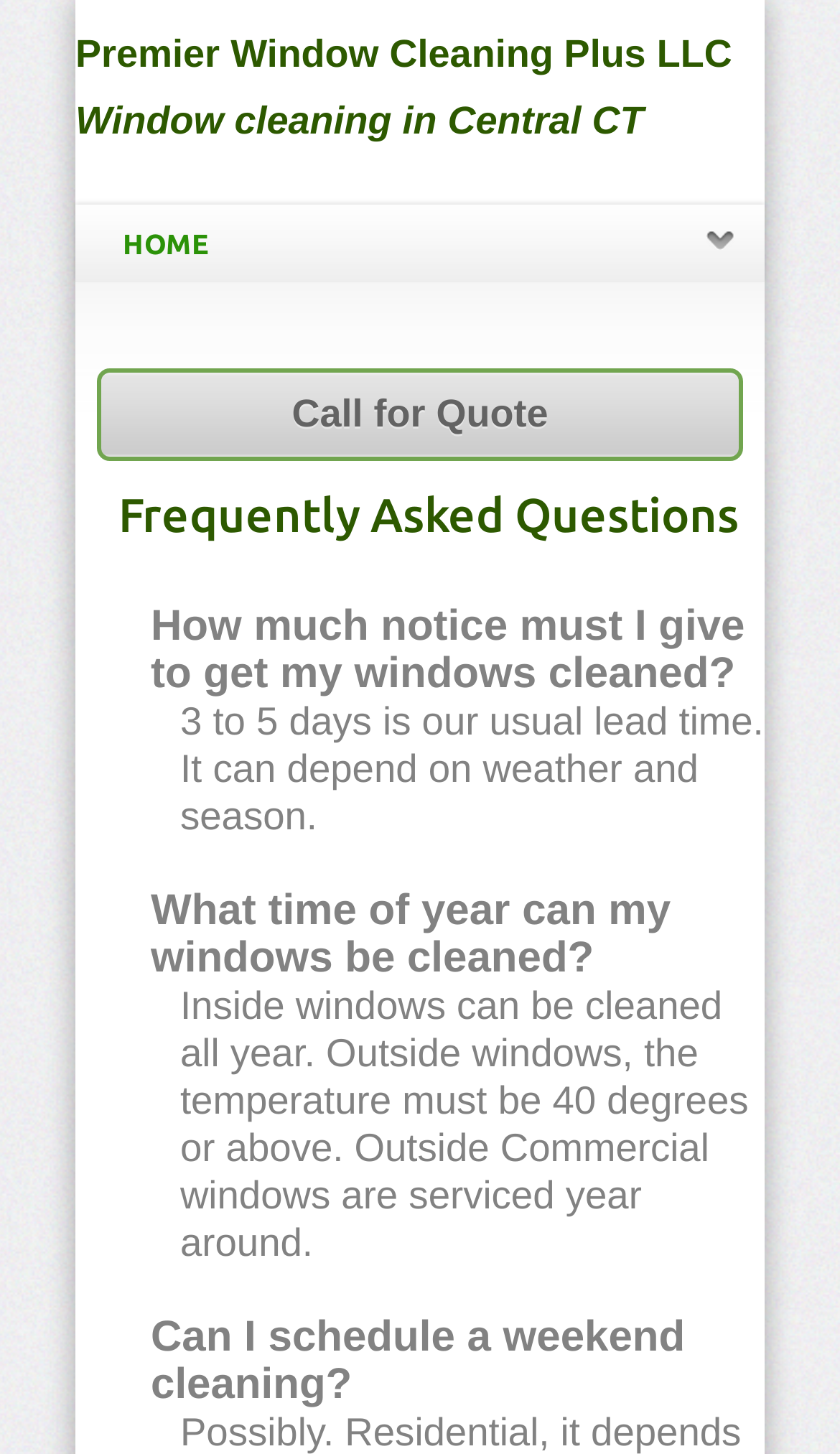Using the webpage screenshot, find the UI element described by Call for Quote. Provide the bounding box coordinates in the format (top-left x, top-left y, bottom-right x, bottom-right y), ensuring all values are floating point numbers between 0 and 1.

[0.115, 0.253, 0.885, 0.317]